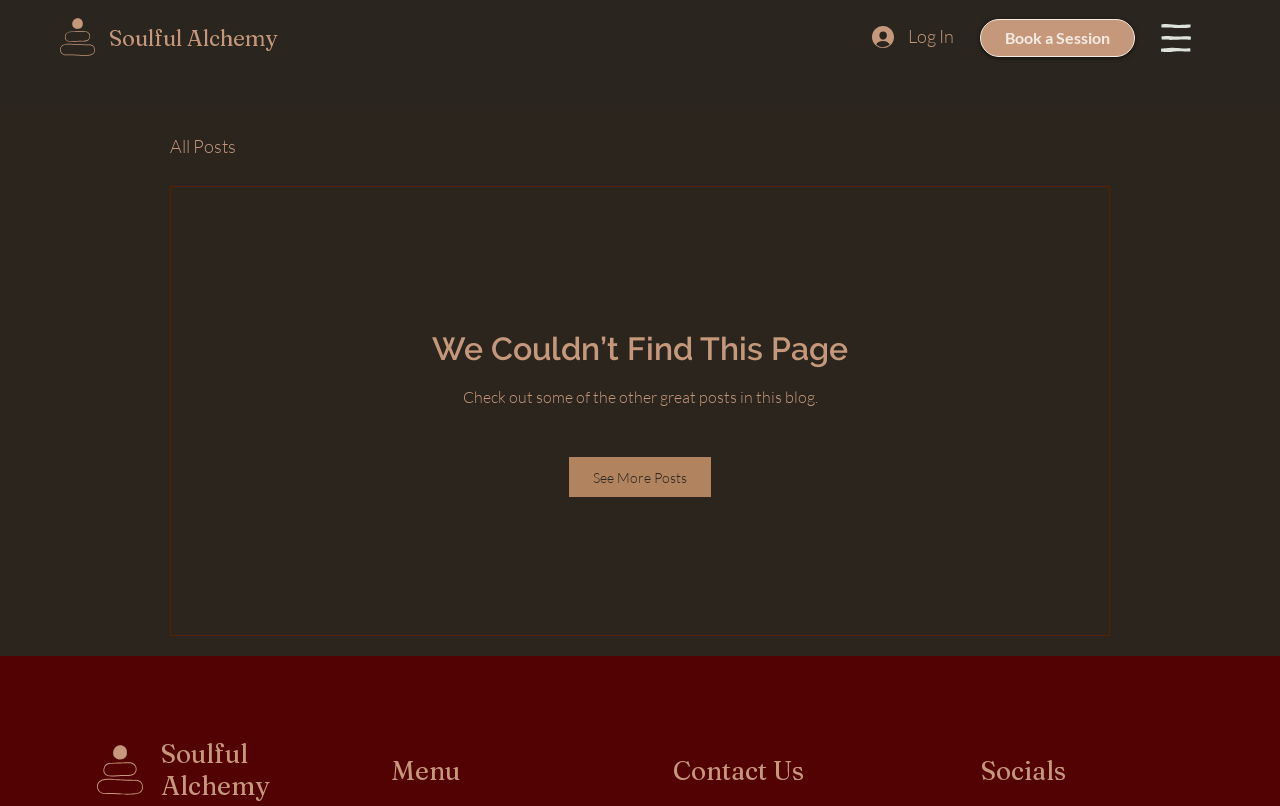What is the error message displayed on the webpage?
Answer the question with as much detail as possible.

I found the error message by looking at the generic element with the text 'We Couldn’t Find This Page', which suggests that the webpage is displaying an error message indicating that the requested page could not be found.